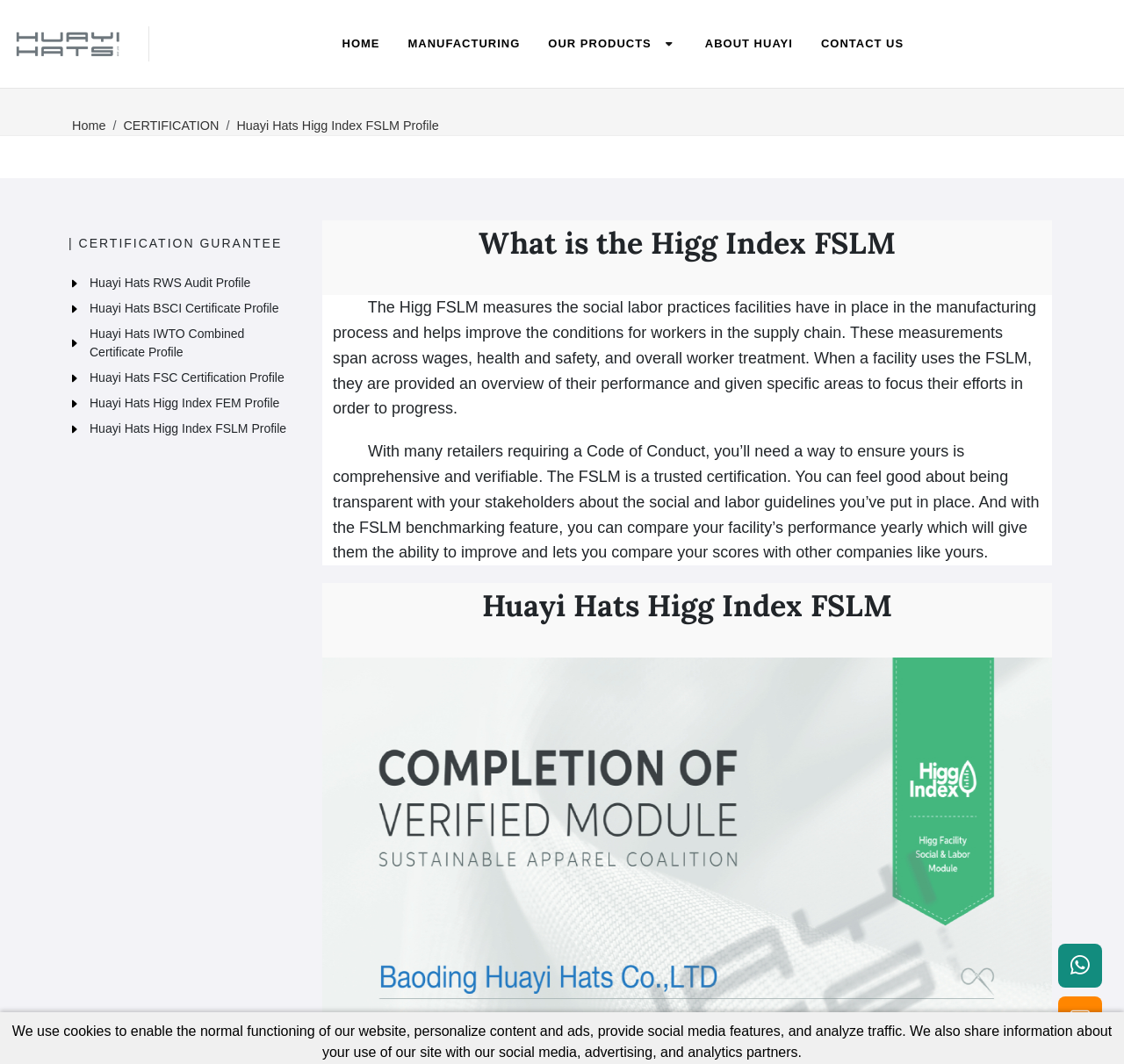Show the bounding box coordinates of the element that should be clicked to complete the task: "Go to CONTACT US page".

[0.719, 0.0, 0.816, 0.083]